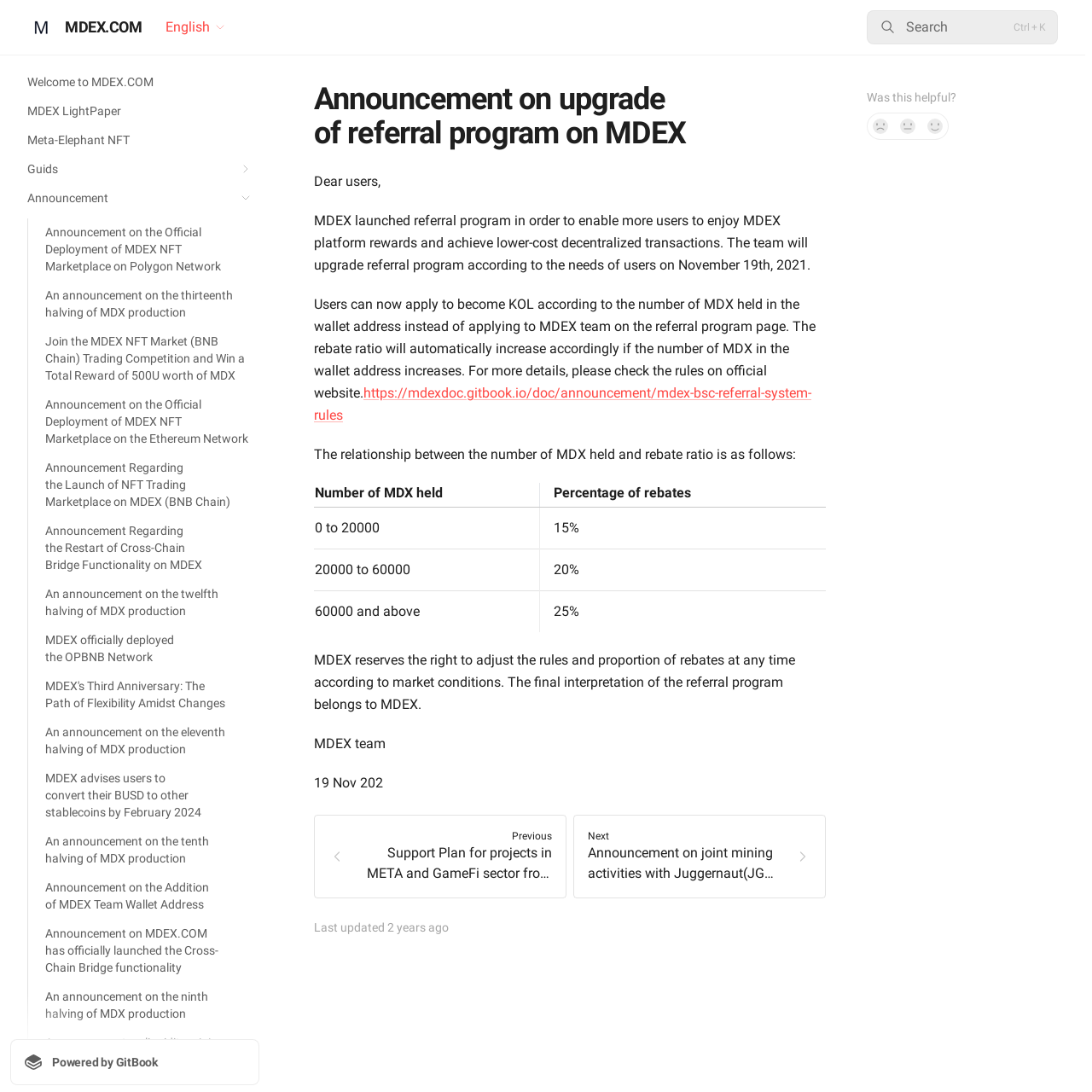Please identify the bounding box coordinates for the region that you need to click to follow this instruction: "Select language and currency".

None